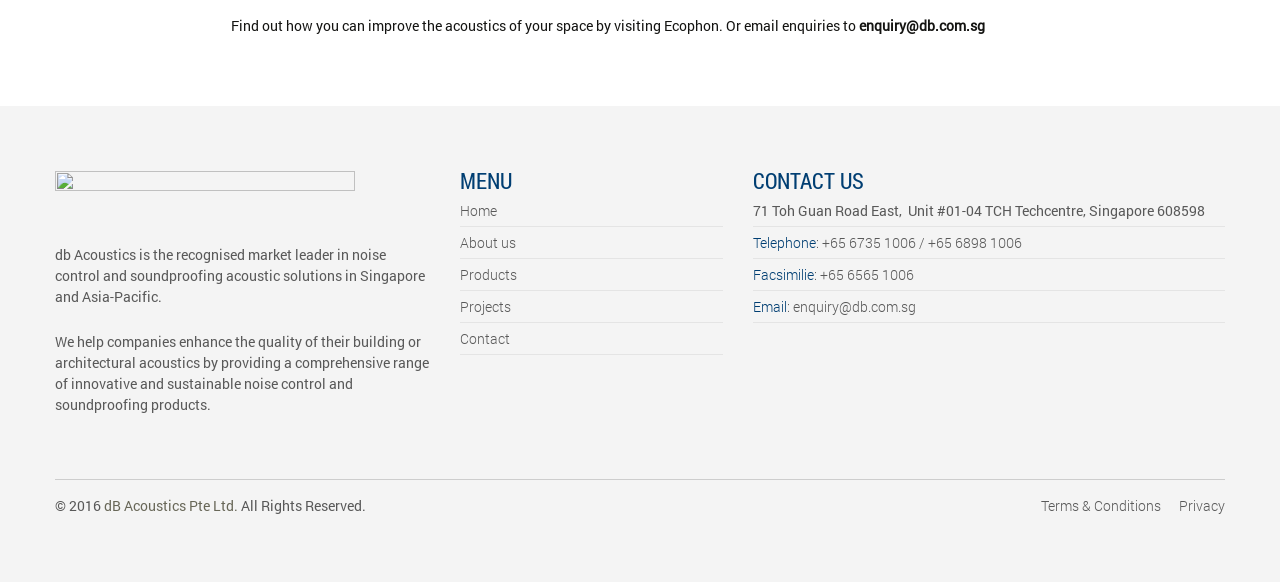Please provide the bounding box coordinates for the element that needs to be clicked to perform the instruction: "visit Ecophon". The coordinates must consist of four float numbers between 0 and 1, formatted as [left, top, right, bottom].

[0.043, 0.293, 0.336, 0.378]